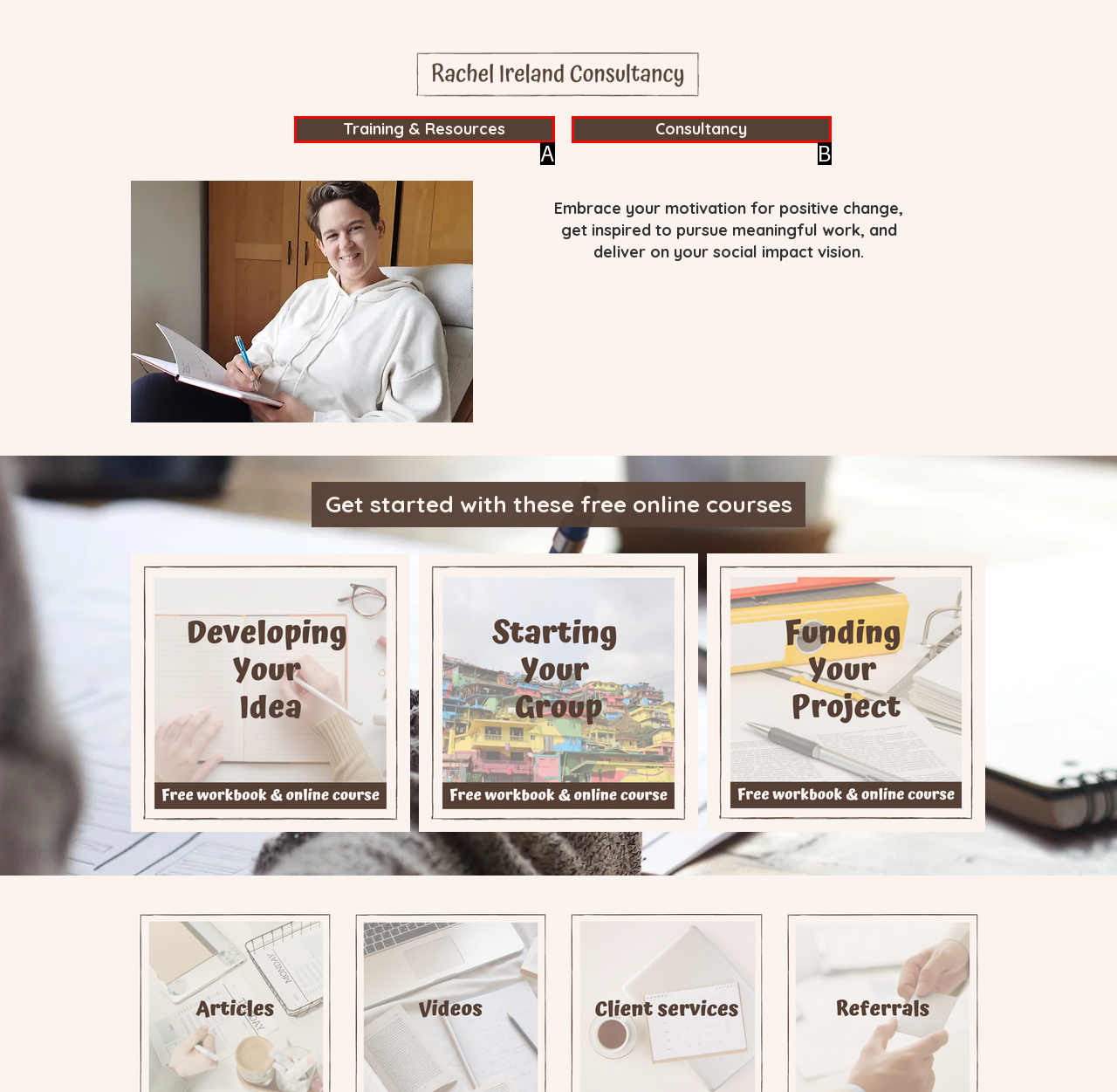Choose the letter that best represents the description: Consultancy. Provide the letter as your response.

B